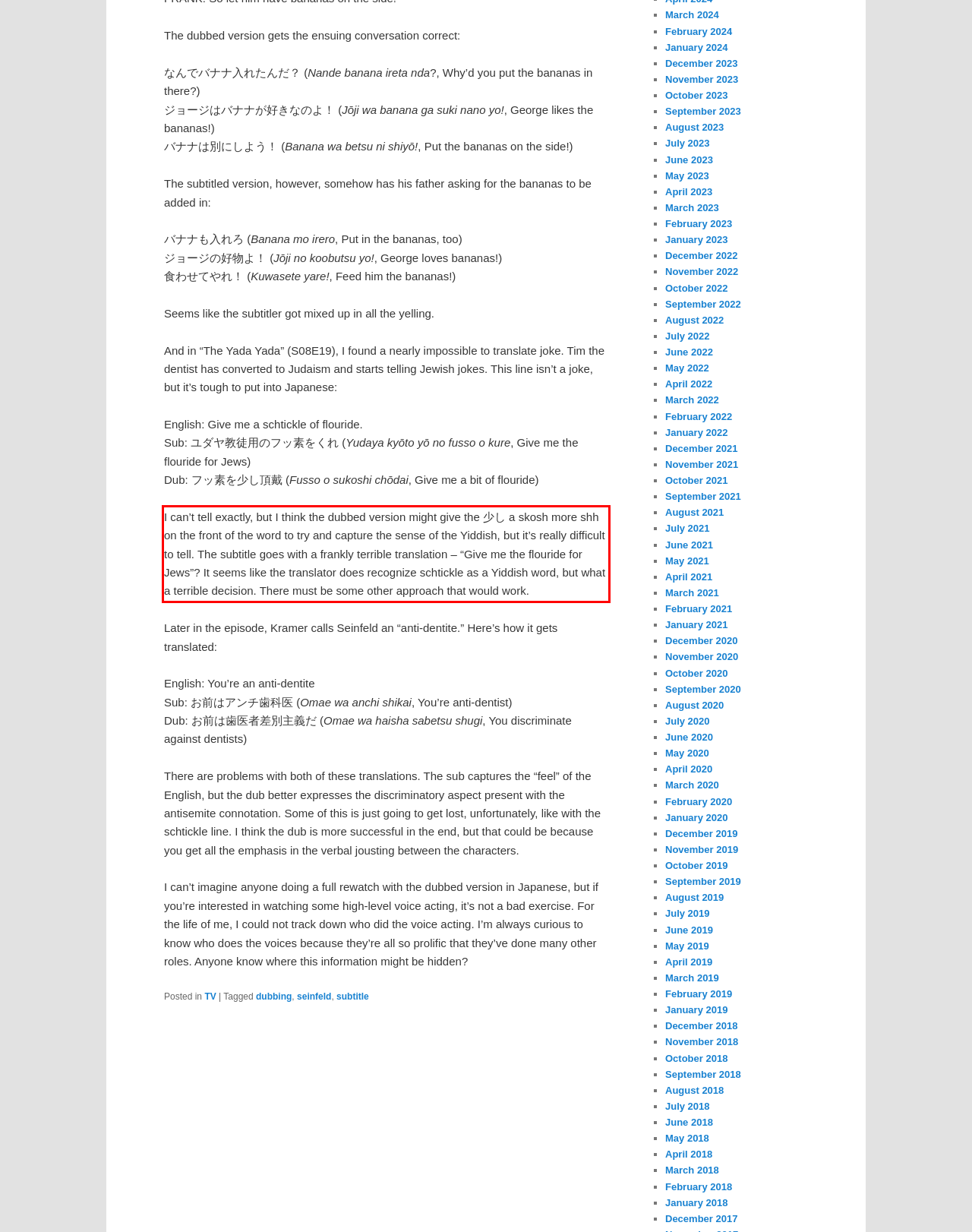The screenshot provided shows a webpage with a red bounding box. Apply OCR to the text within this red bounding box and provide the extracted content.

I can’t tell exactly, but I think the dubbed version might give the 少し a skosh more shh on the front of the word to try and capture the sense of the Yiddish, but it’s really difficult to tell. The subtitle goes with a frankly terrible translation – “Give me the flouride for Jews”? It seems like the translator does recognize schtickle as a Yiddish word, but what a terrible decision. There must be some other approach that would work.